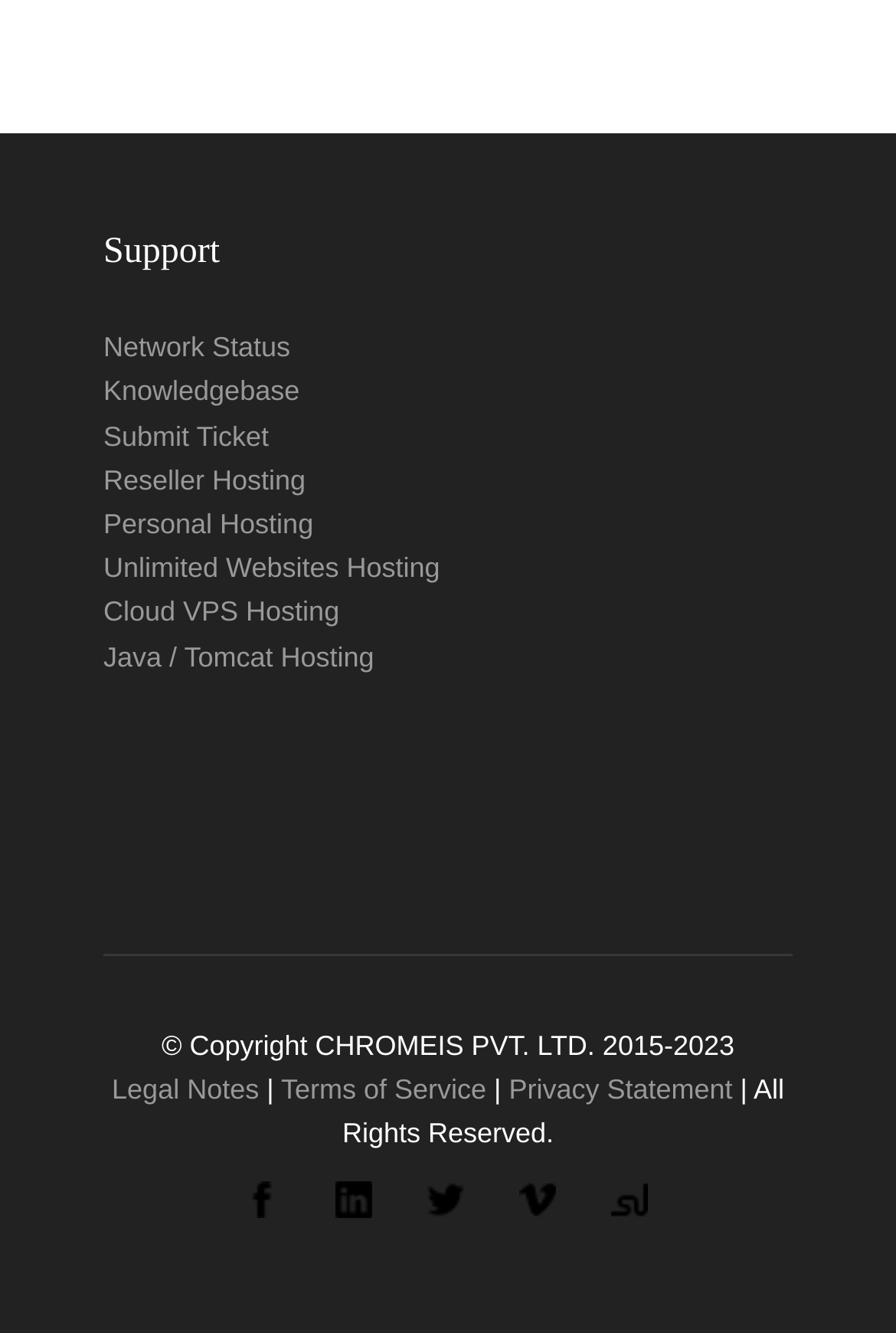Find the bounding box coordinates of the clickable region needed to perform the following instruction: "View Personal Hosting". The coordinates should be provided as four float numbers between 0 and 1, i.e., [left, top, right, bottom].

[0.115, 0.381, 0.35, 0.405]